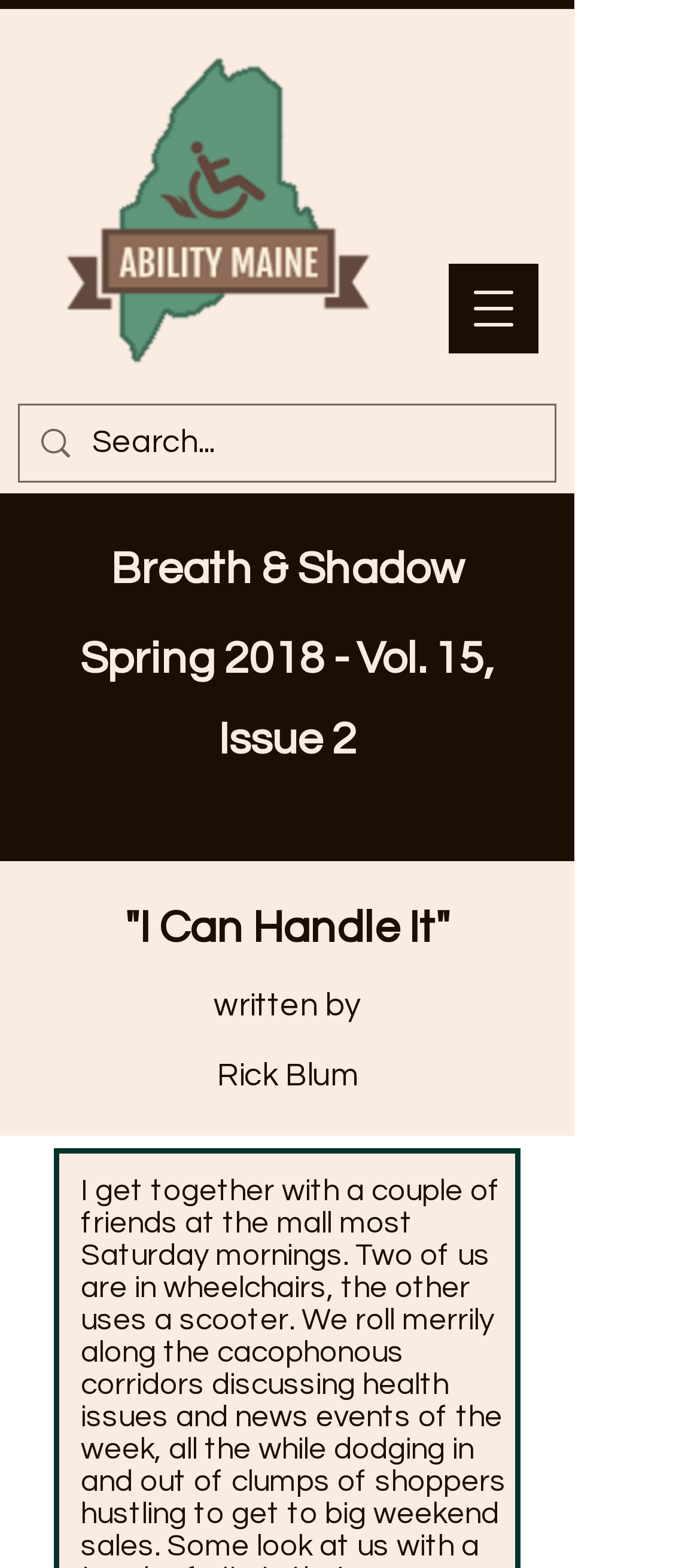Respond to the question below with a single word or phrase:
What is the name of the organization?

Abiliy Maine